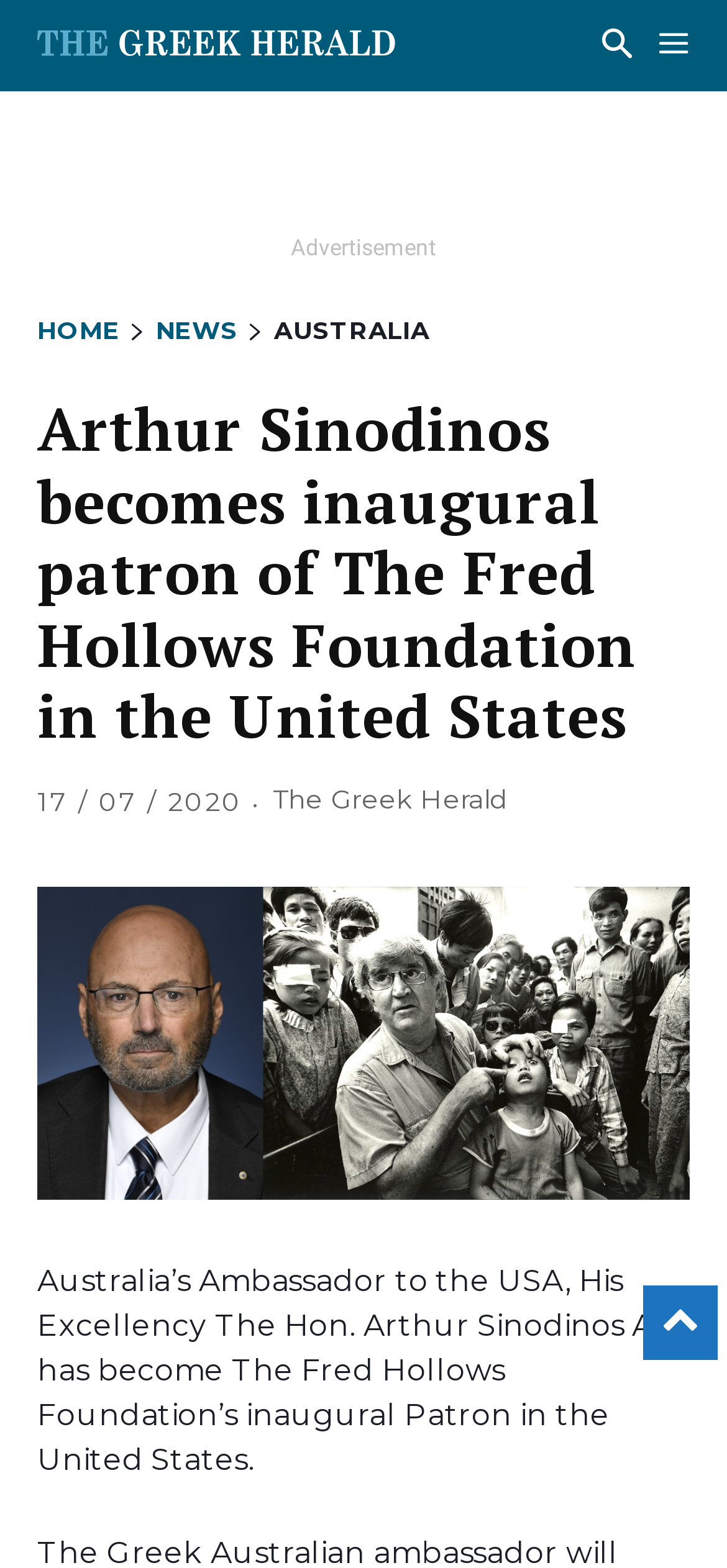Extract the primary heading text from the webpage.

Arthur Sinodinos becomes inaugural patron of The Fred Hollows Foundation in the United States